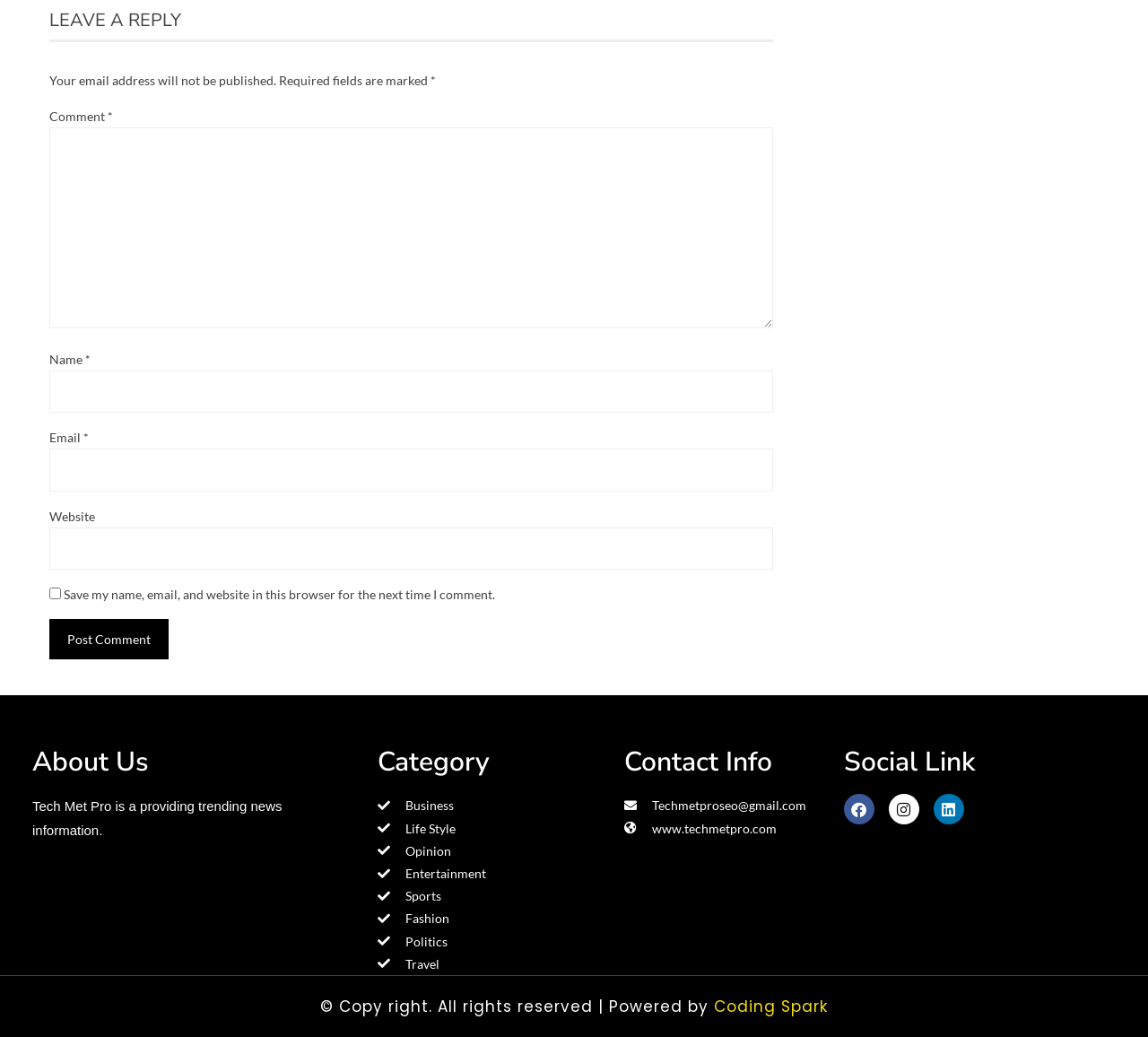Determine the bounding box coordinates of the clickable region to carry out the instruction: "Leave a comment".

[0.043, 0.123, 0.674, 0.316]